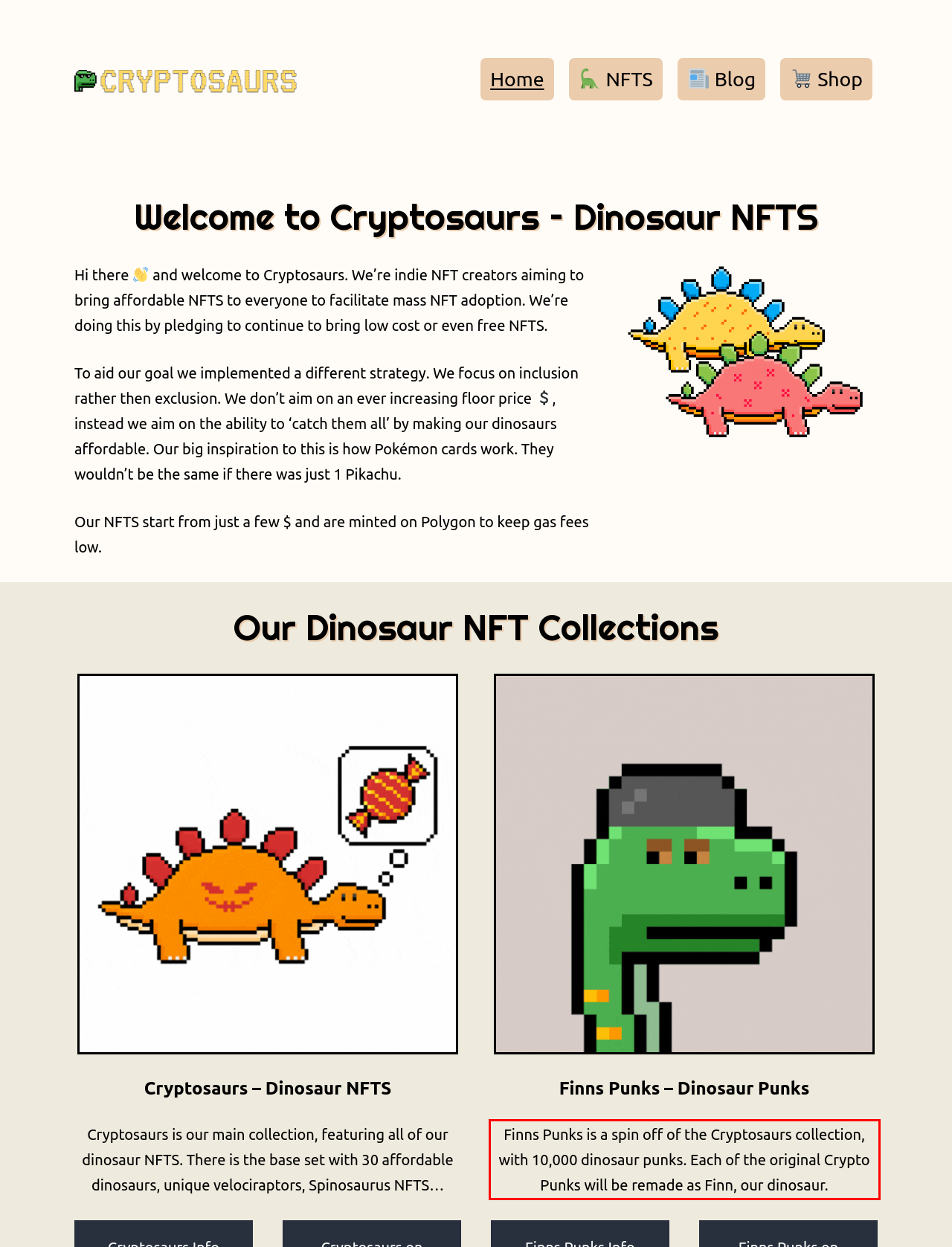In the screenshot of the webpage, find the red bounding box and perform OCR to obtain the text content restricted within this red bounding box.

Finns Punks is a spin off of the Cryptosaurs collection, with 10,000 dinosaur punks. Each of the original Crypto Punks will be remade as Finn, our dinosaur.